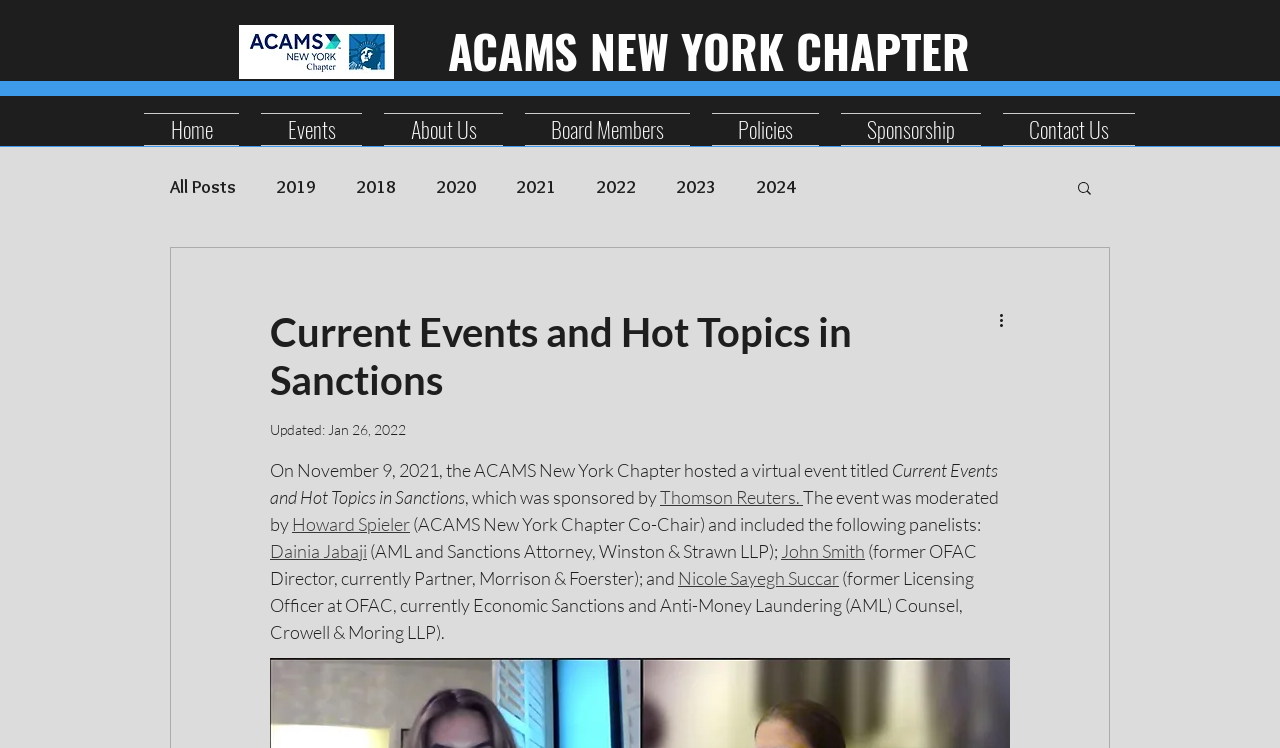Respond to the following question with a brief word or phrase:
What is the name of the chapter that hosted the virtual event?

ACAMS New York Chapter